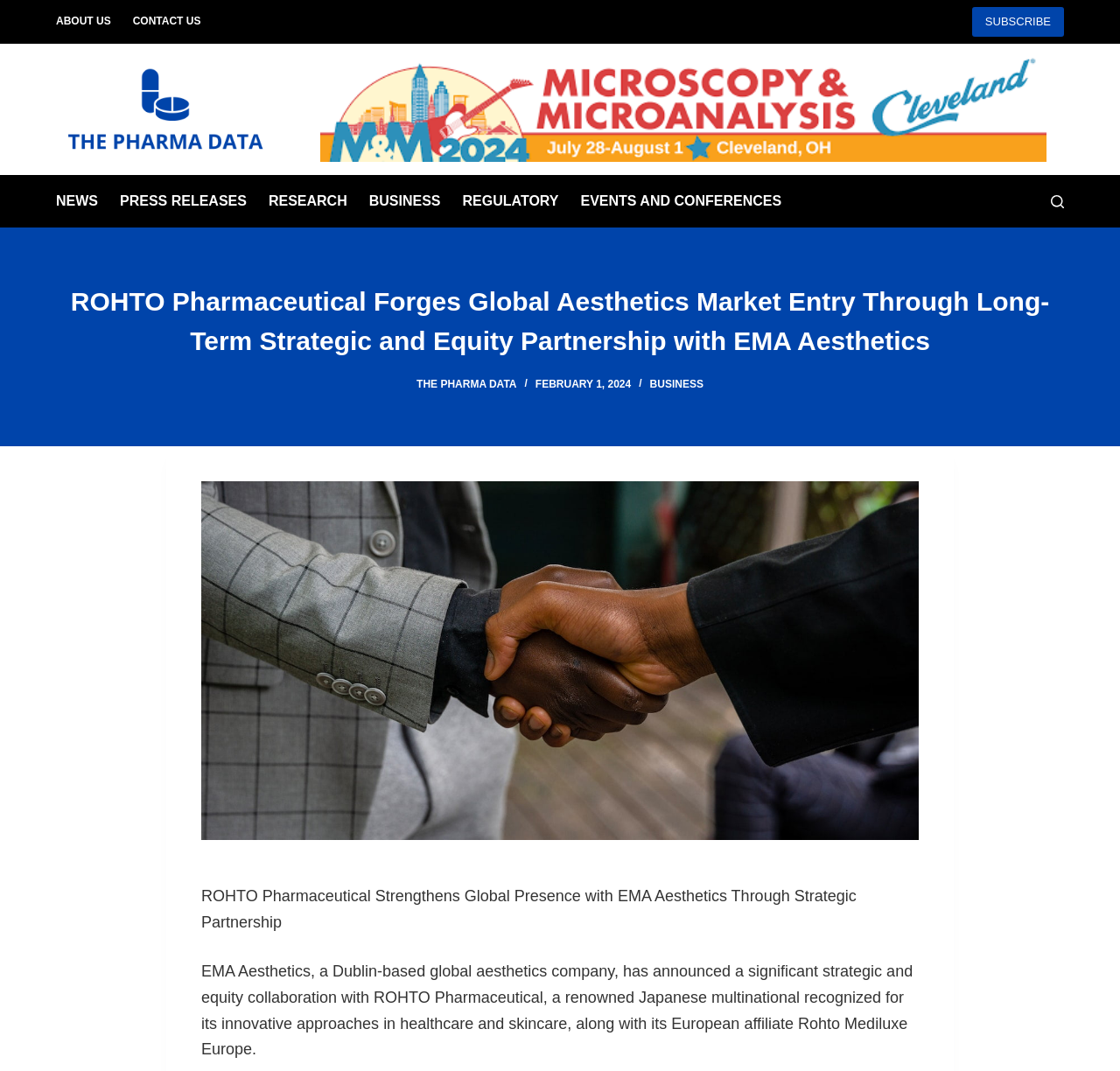Generate the title text from the webpage.

ROHTO Pharmaceutical Forges Global Aesthetics Market Entry Through Long-Term Strategic and Equity Partnership with EMA Aesthetics